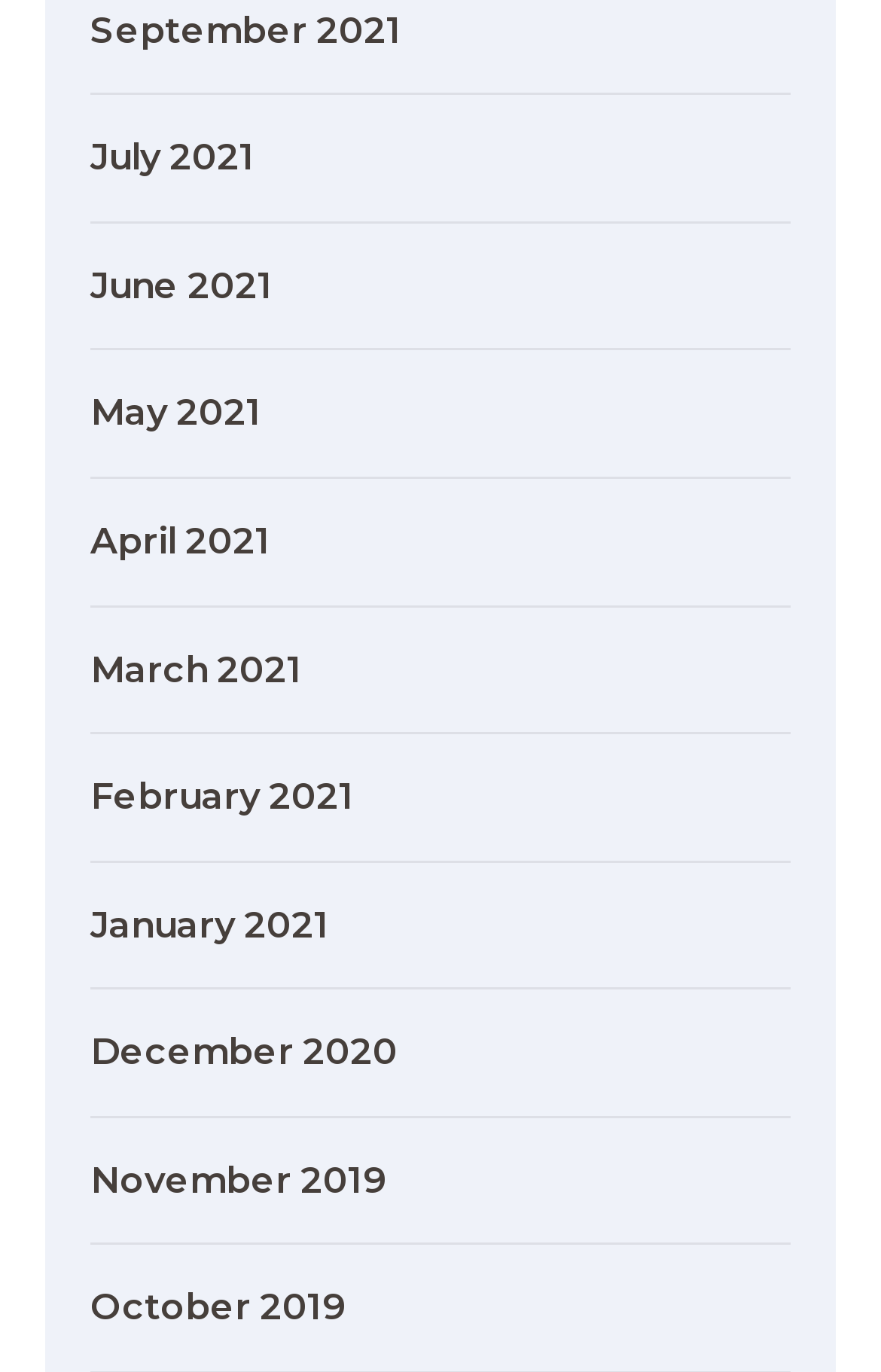Respond to the question below with a concise word or phrase:
What is the earliest archive link?

October 2019